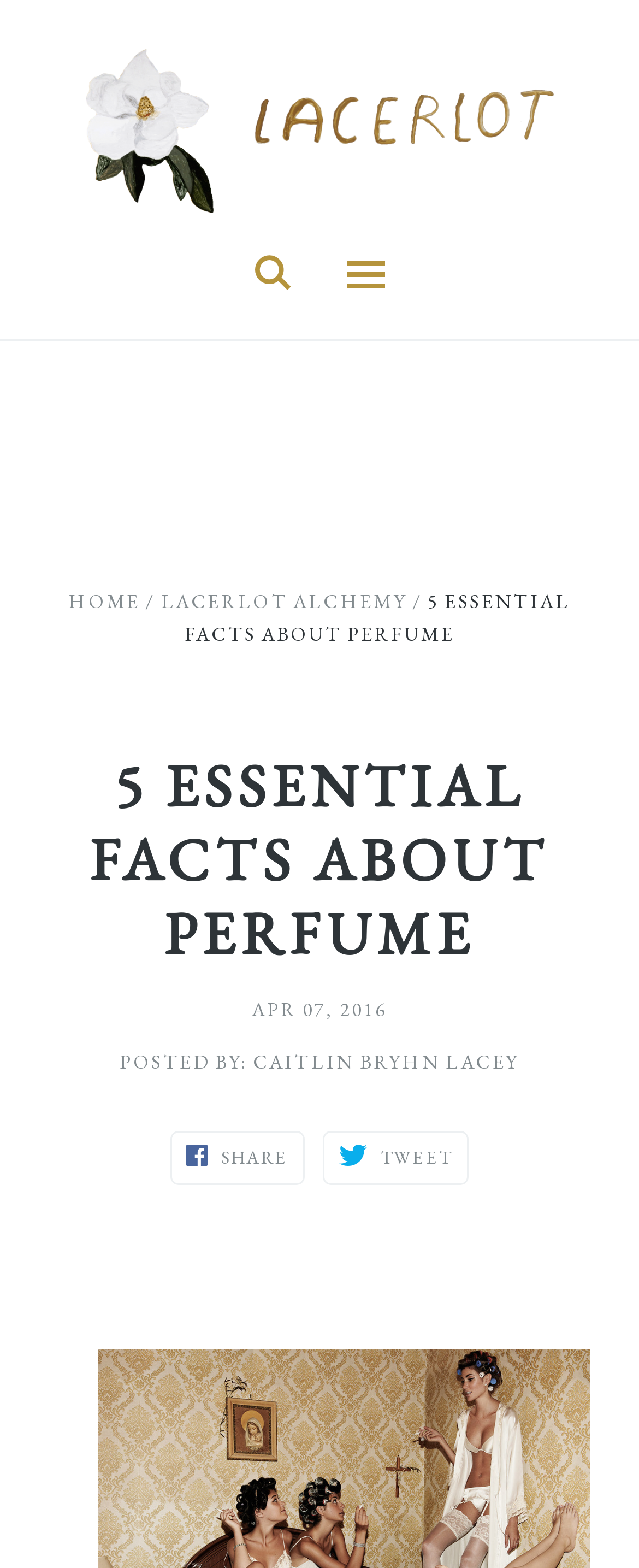Carefully examine the image and provide an in-depth answer to the question: What is the main topic of the post?

The main topic of the post can be inferred from the main heading, which says '5 ESSENTIAL FACTS ABOUT PERFUME', indicating that the post is about perfume.